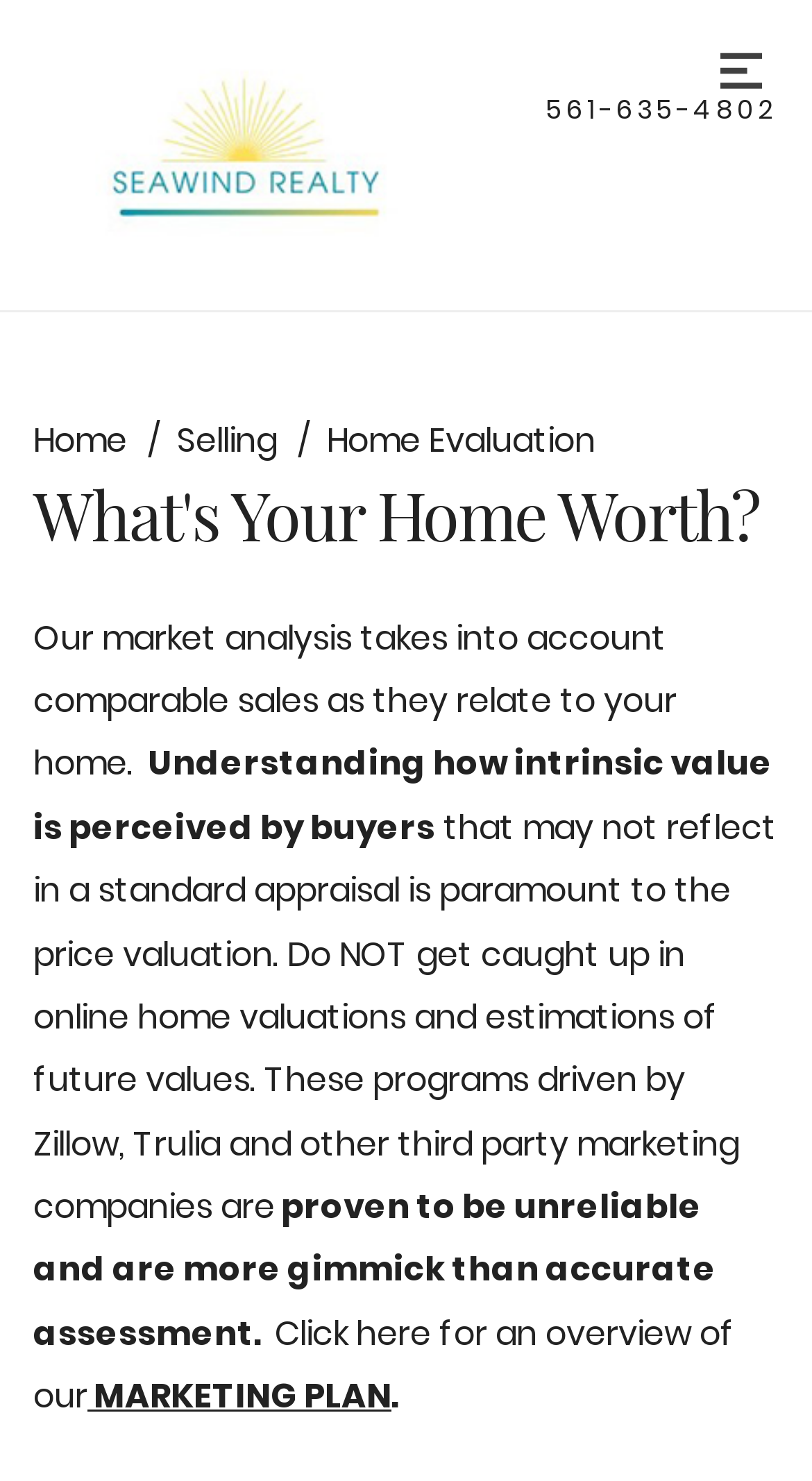What is the company's phone number?
Please analyze the image and answer the question with as much detail as possible.

The phone number can be found on the top right corner of the webpage, next to the 'Menu' button.